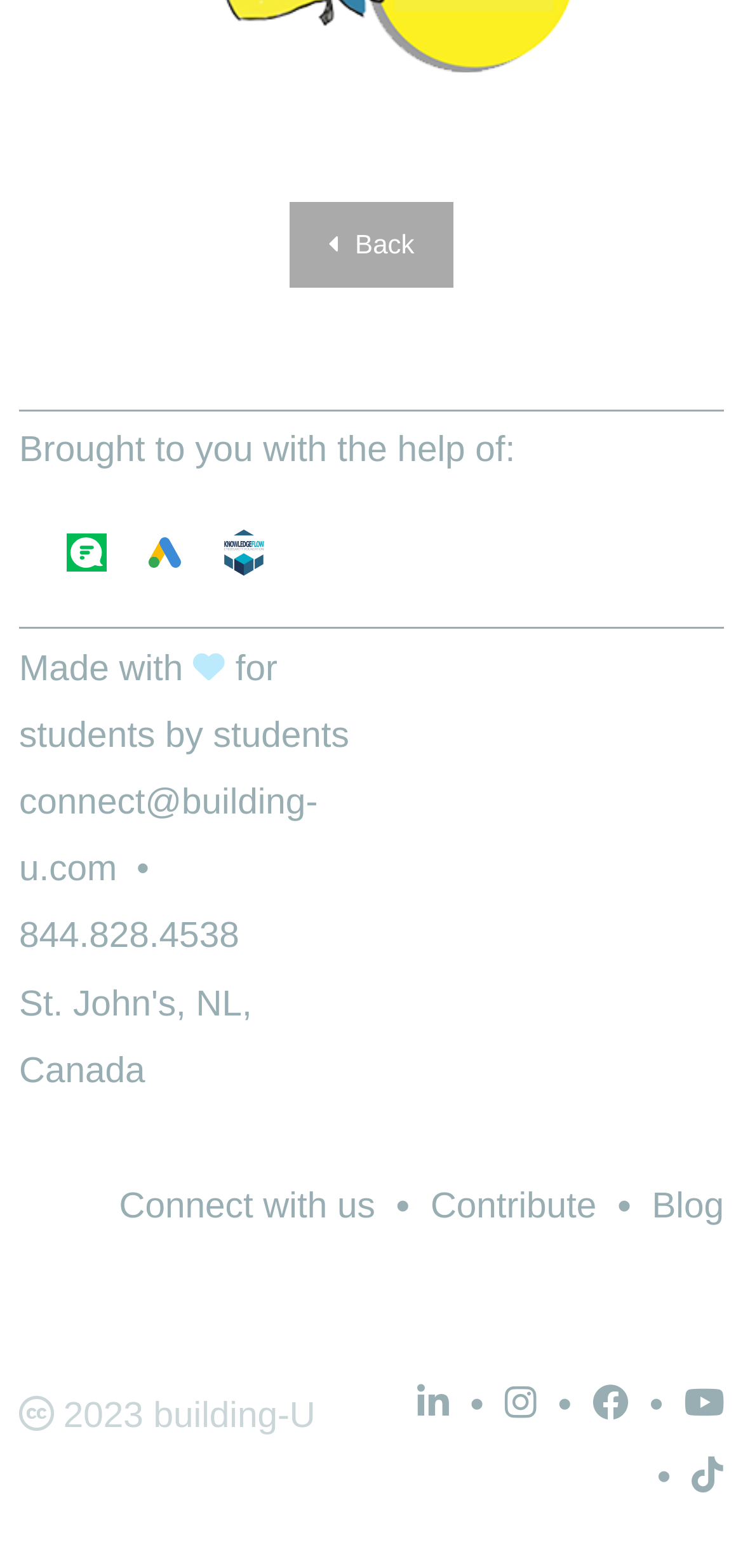What is the website brought to you with the help of?
Please ensure your answer to the question is detailed and covers all necessary aspects.

The footer section of the webpage contains the text 'Brought to you with the help of:' followed by three links, indicating that the website is brought to you with the help of students.